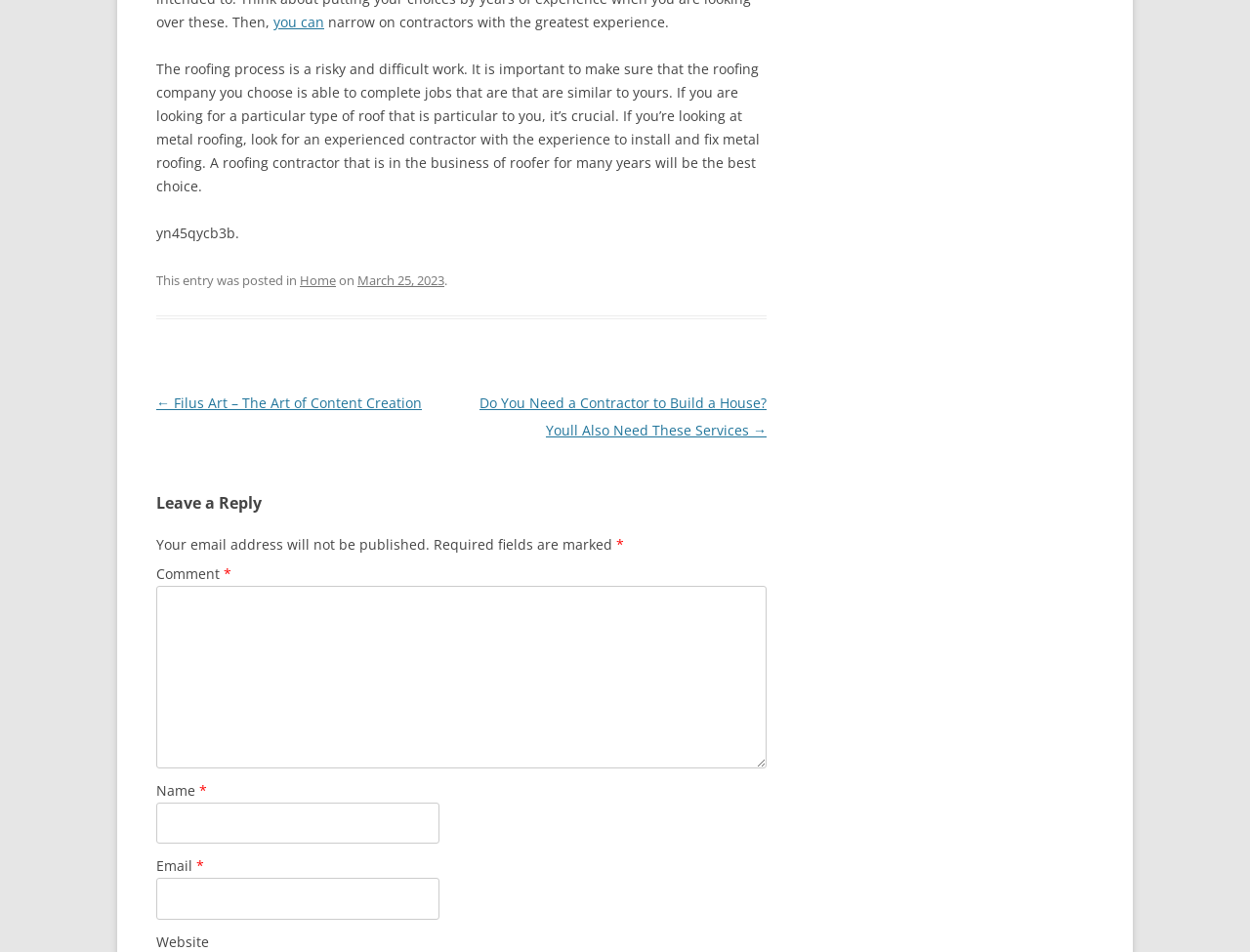How many links are present in the footer section?
Please provide a detailed and thorough answer to the question.

The footer section contains three links: 'Home', 'March 25, 2023', and 'This entry was posted in', which can be identified by their element types and OCR text.